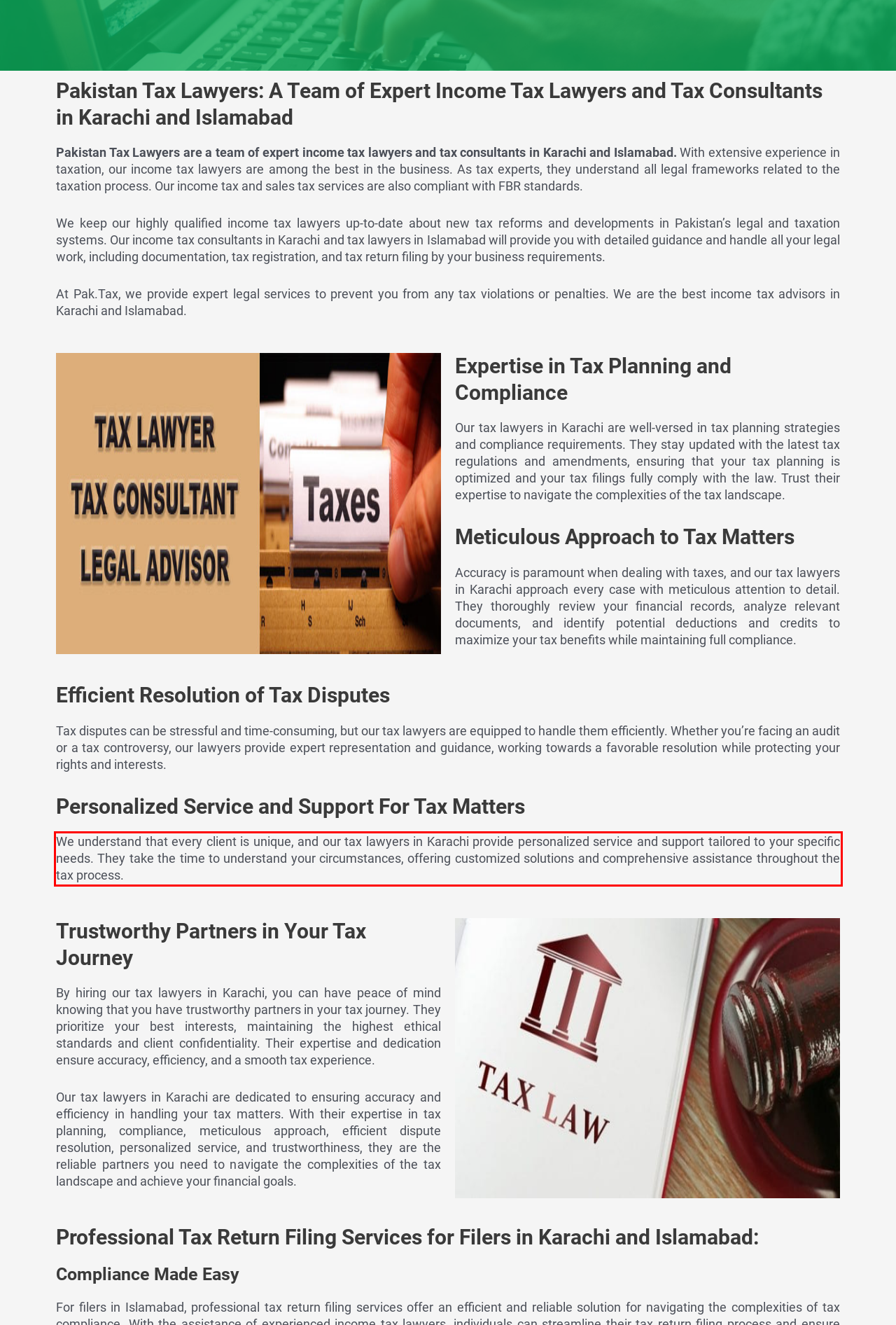Look at the provided screenshot of the webpage and perform OCR on the text within the red bounding box.

We understand that every client is unique, and our tax lawyers in Karachi provide personalized service and support tailored to your specific needs. They take the time to understand your circumstances, offering customized solutions and comprehensive assistance throughout the tax process.